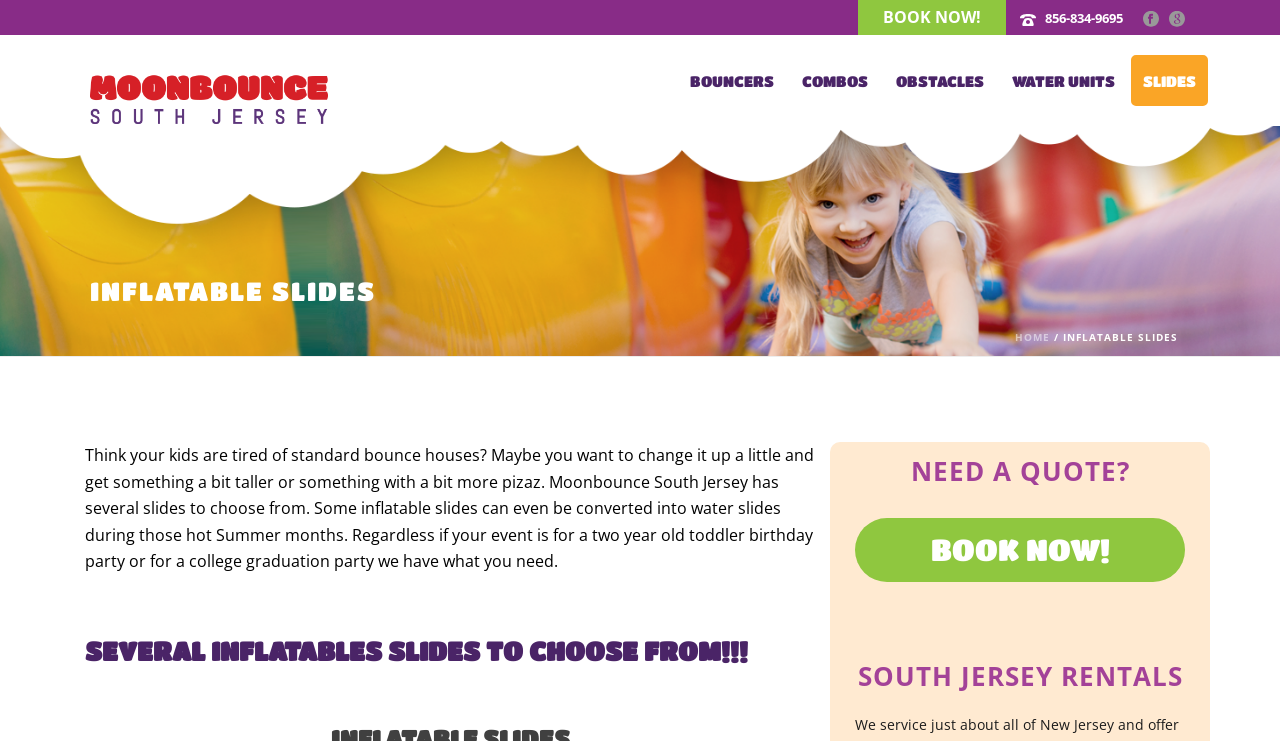What is the target audience for Moonbounce South Jersey's products?
Based on the image, provide your answer in one word or phrase.

Kids and adults